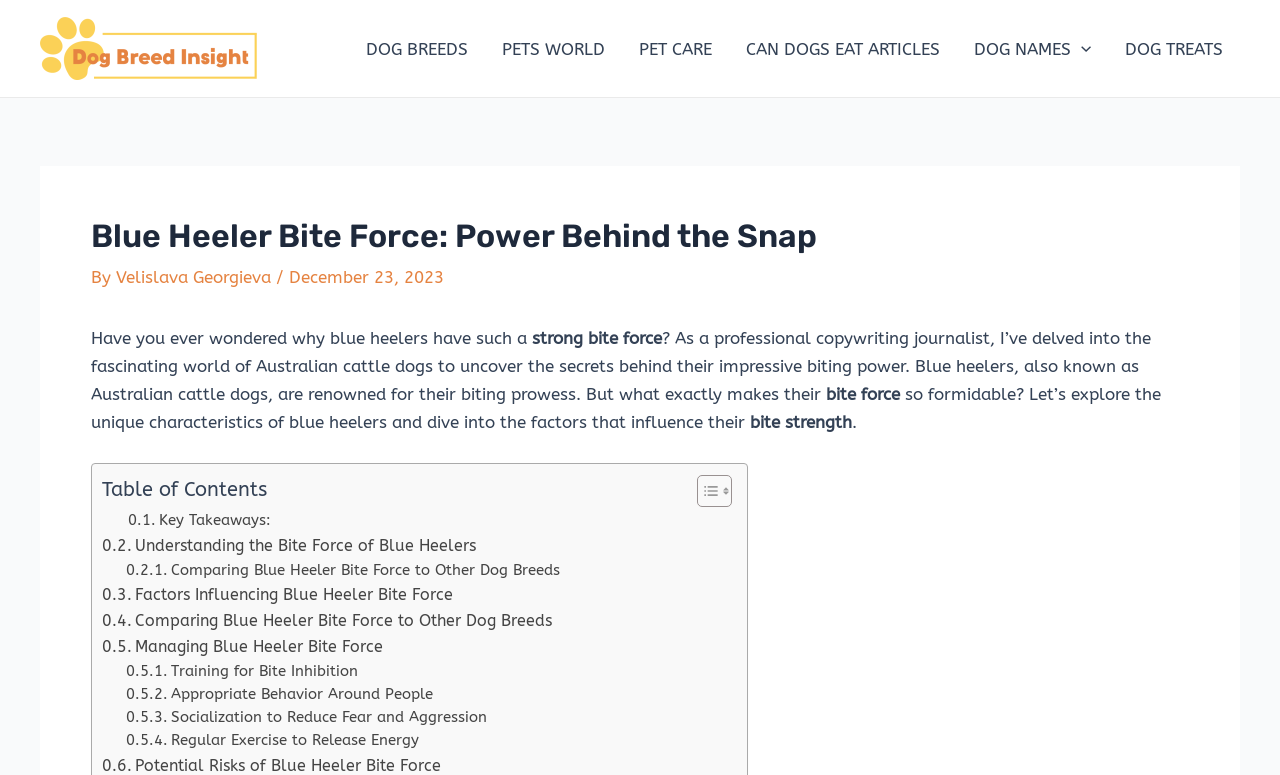Bounding box coordinates should be in the format (top-left x, top-left y, bottom-right x, bottom-right y) and all values should be floating point numbers between 0 and 1. Determine the bounding box coordinate for the UI element described as: parent_node: DOG NAMES aria-label="Menu Toggle"

[0.837, 0.011, 0.852, 0.114]